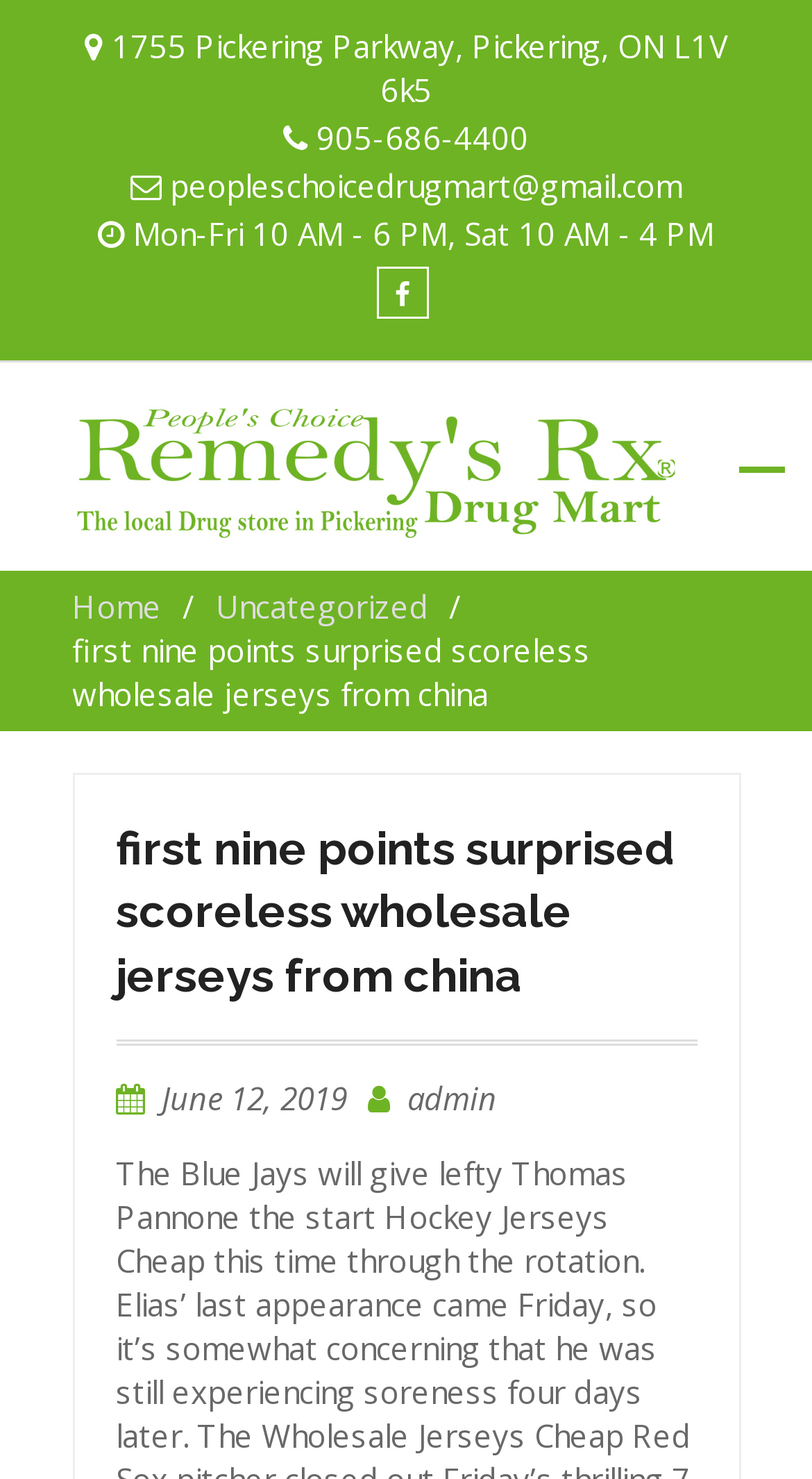What is the email address of People's Choice Drug Mart?
Carefully examine the image and provide a detailed answer to the question.

I found the email address by looking at the link element that contains the email address 'peopleschoicedrugmart@gmail.com'.